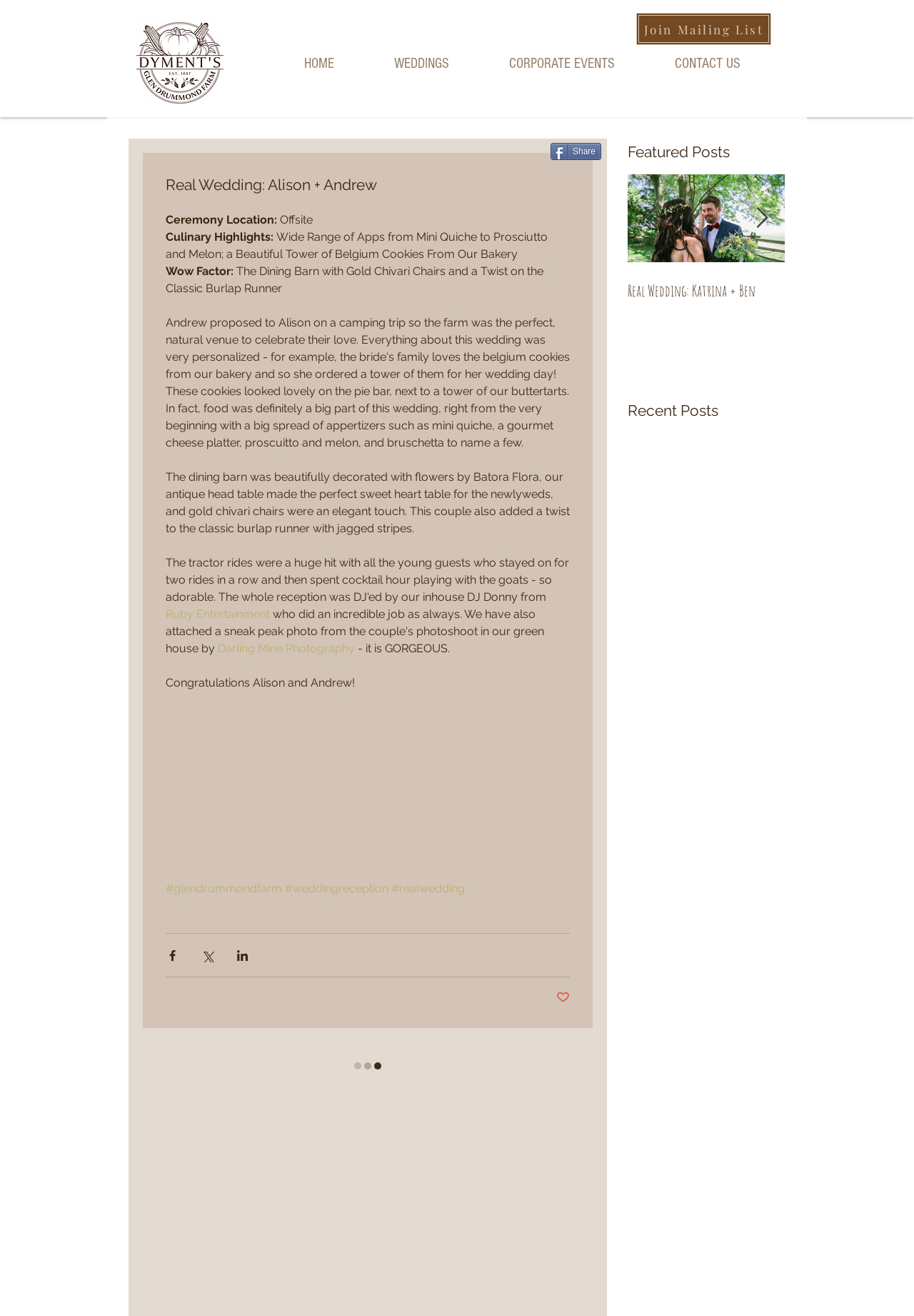Please locate the clickable area by providing the bounding box coordinates to follow this instruction: "Click the 'Previous Item' button".

[0.705, 0.158, 0.719, 0.174]